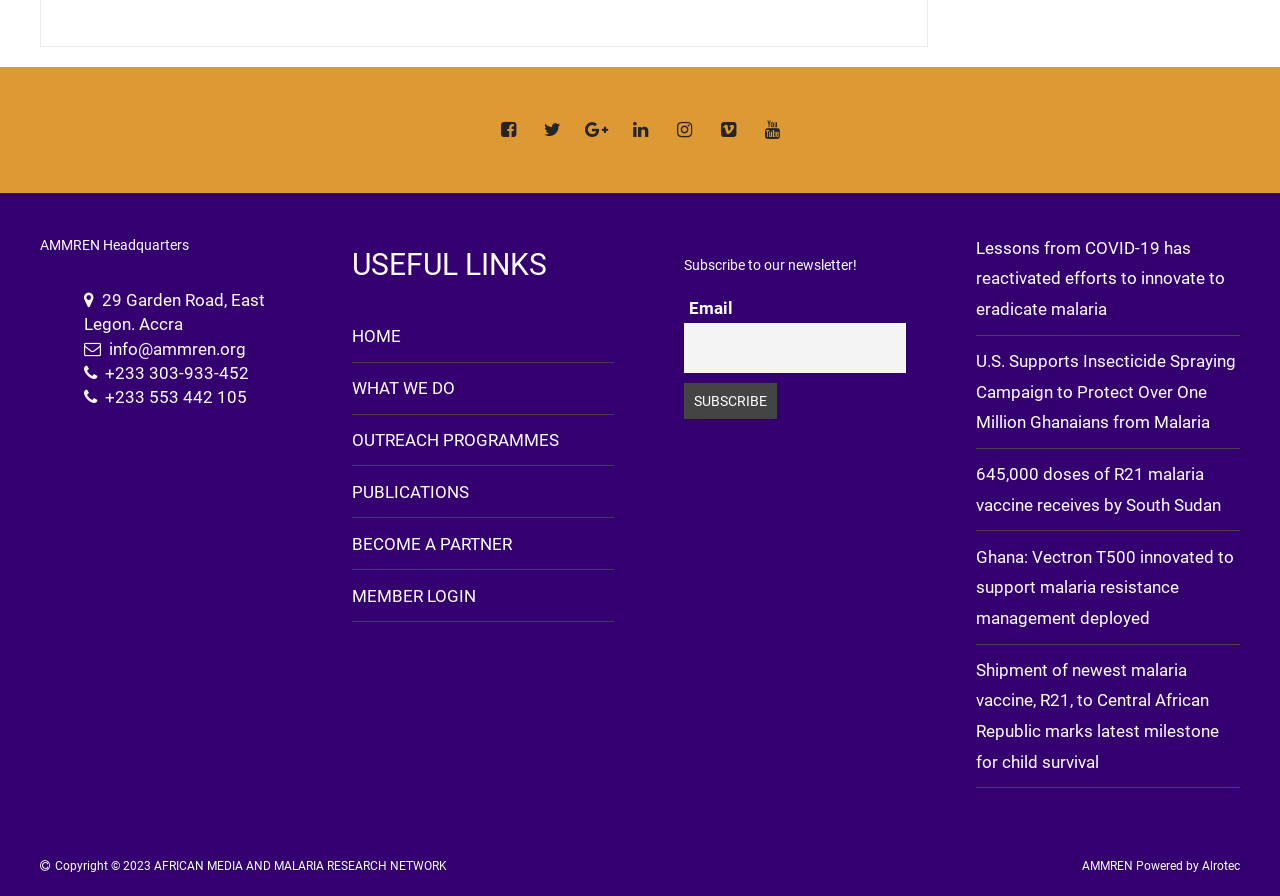Locate the bounding box coordinates of the element you need to click to accomplish the task described by this instruction: "Read about Lessons from COVID-19".

[0.762, 0.265, 0.957, 0.356]